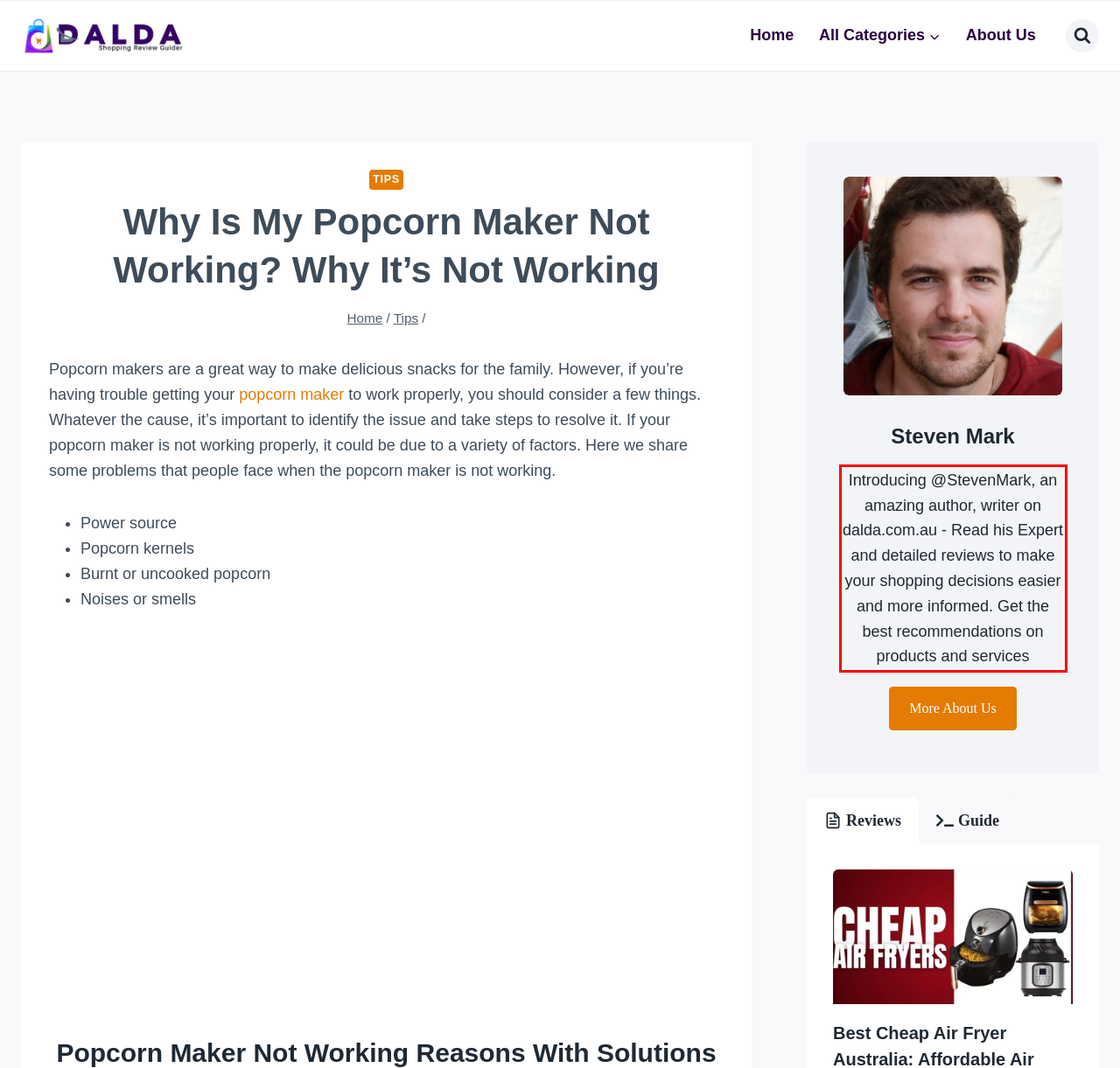You are given a webpage screenshot with a red bounding box around a UI element. Extract and generate the text inside this red bounding box.

Introducing @StevenMark, an amazing author, writer on dalda.com.au - Read his Expert and detailed reviews to make your shopping decisions easier and more informed. Get the best recommendations on products and services